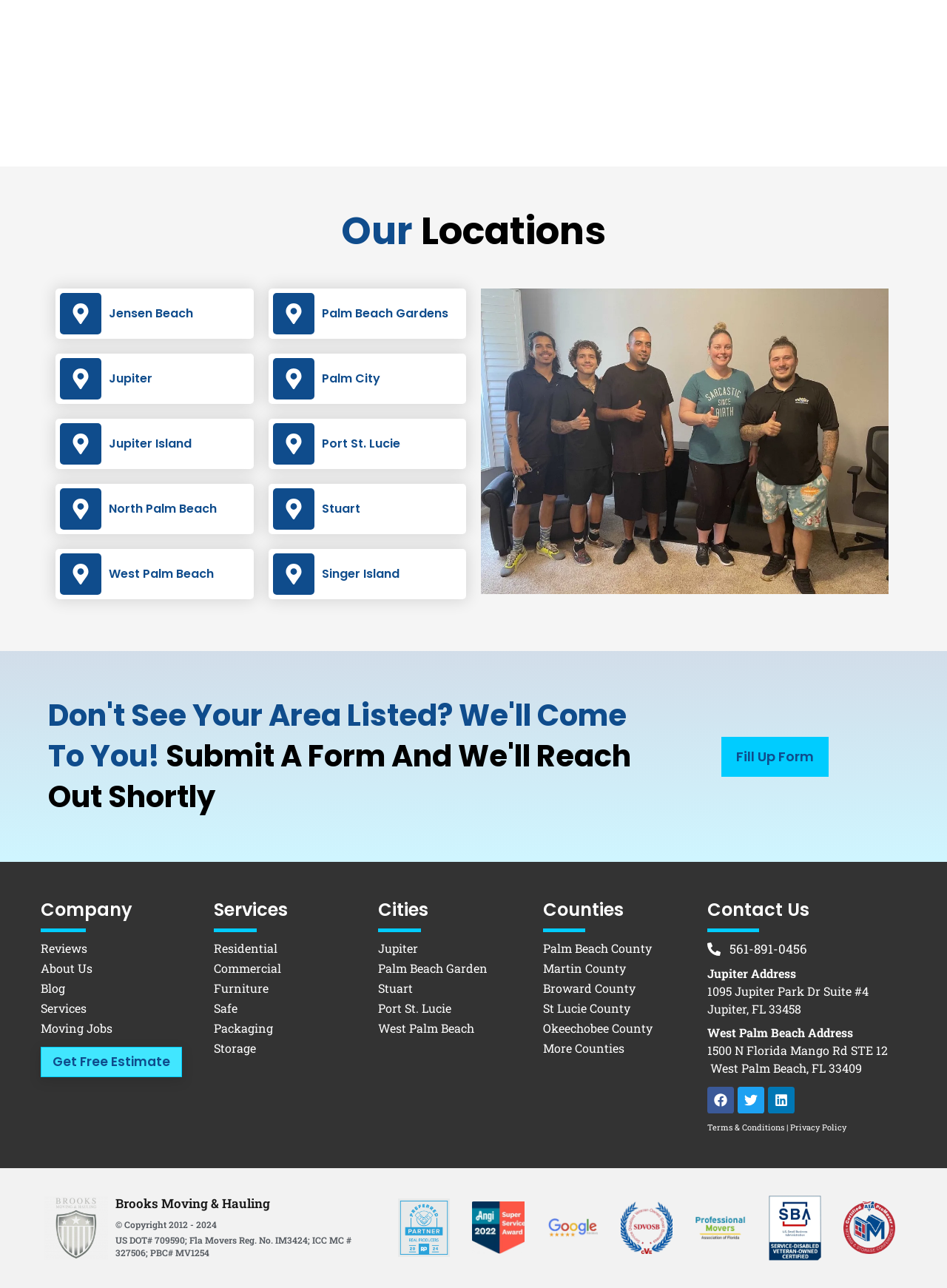Predict the bounding box coordinates of the UI element that matches this description: "Martin County". The coordinates should be in the format [left, top, right, bottom] with each value between 0 and 1.

[0.573, 0.745, 0.661, 0.759]